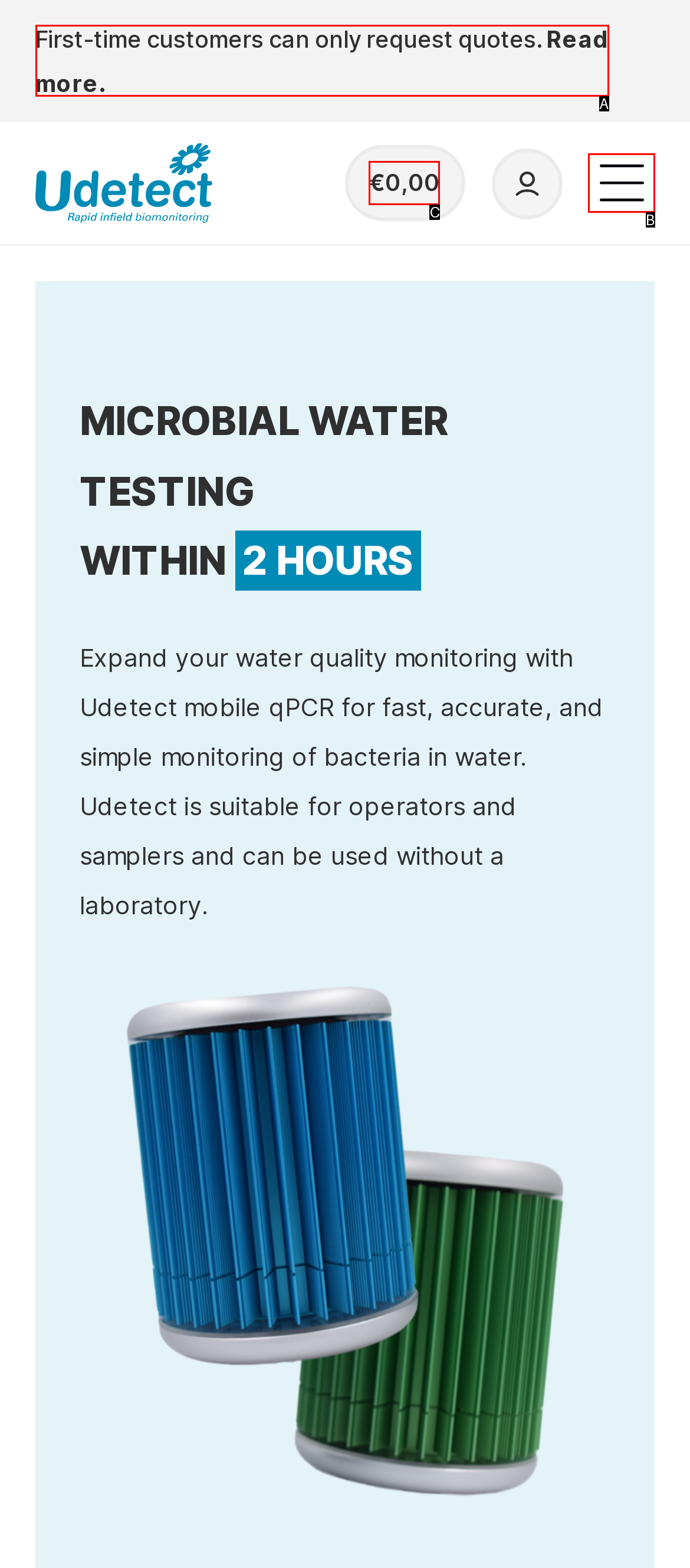From the given options, find the HTML element that fits the description: Read more. Reply with the letter of the chosen element.

A